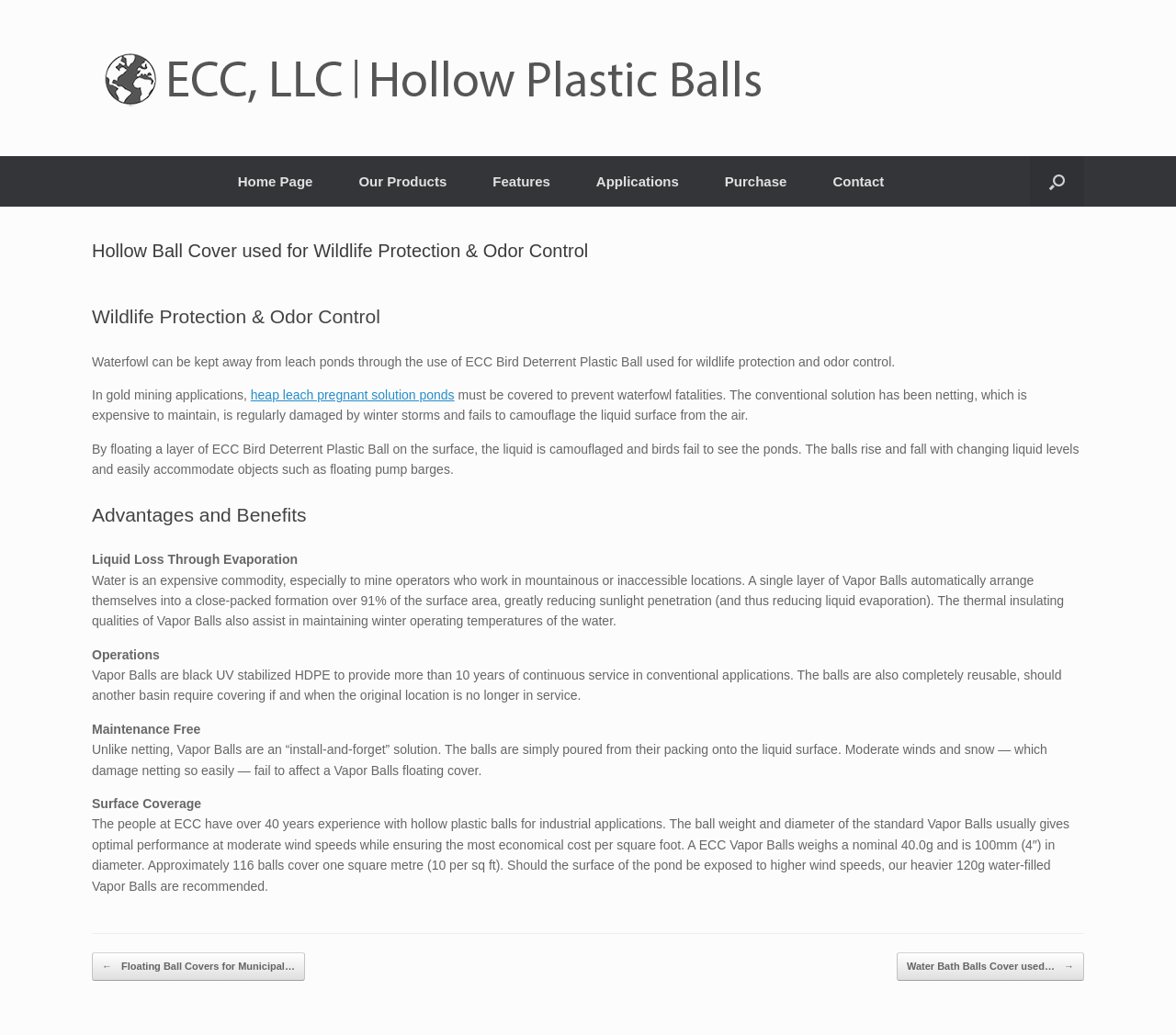Please find the bounding box for the UI element described by: "Purchase".

[0.597, 0.151, 0.689, 0.2]